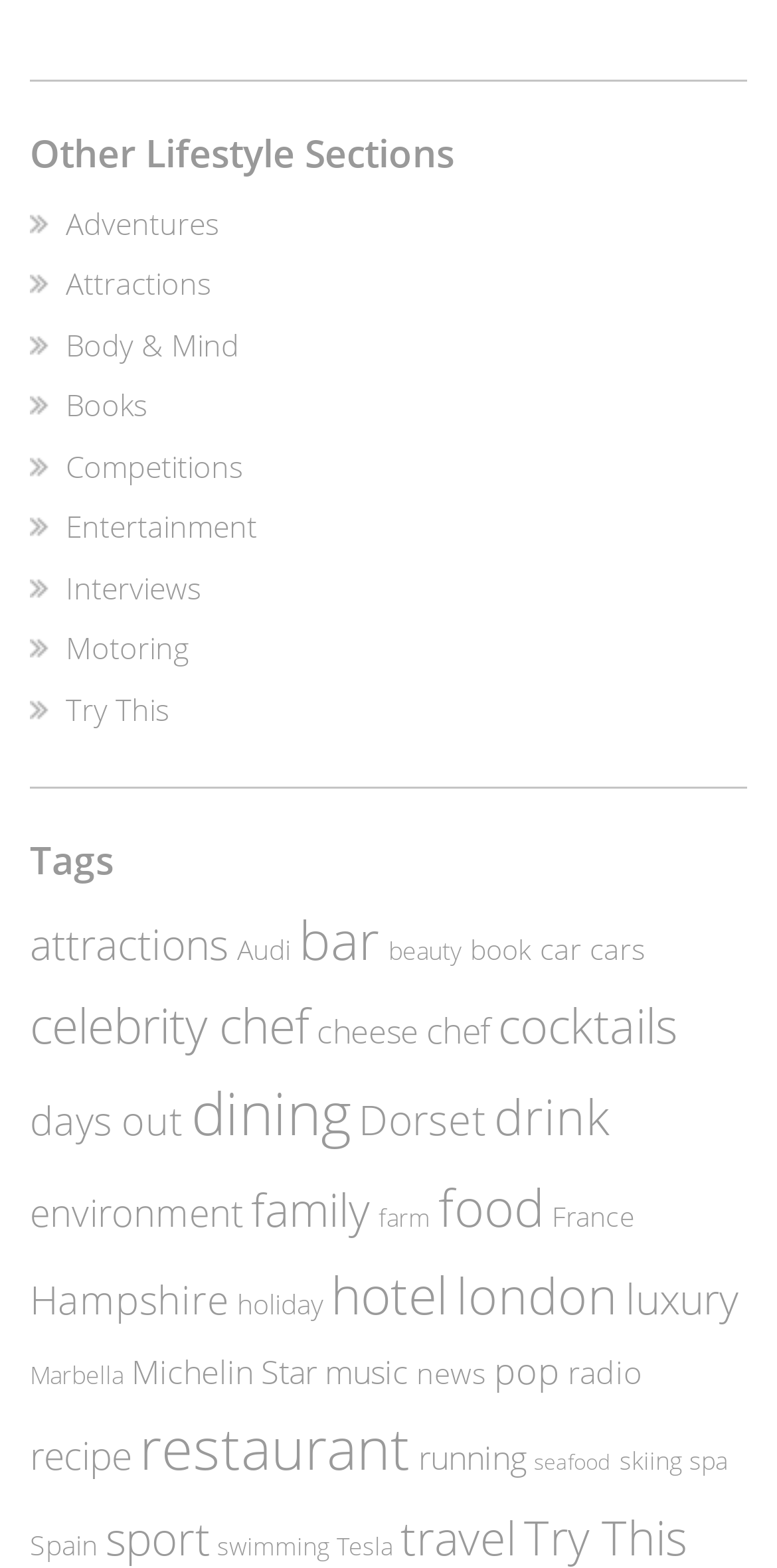Answer the question below in one word or phrase:
How many items are in the 'celebrity chef' category?

26 items